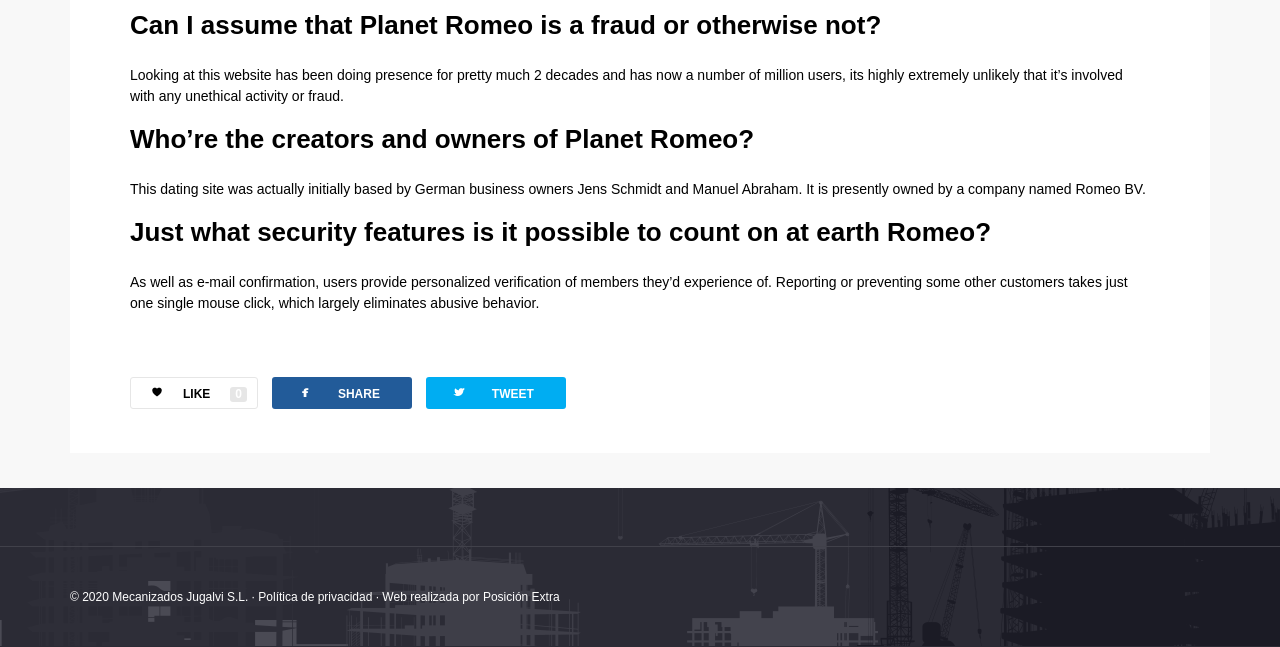What is the current owner of Planet Romeo?
Answer the question with a single word or phrase derived from the image.

Romeo BV